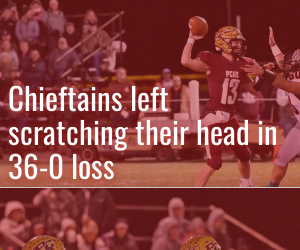Give a one-word or one-phrase response to the question:
What is the atmosphere of the game?

Competitive